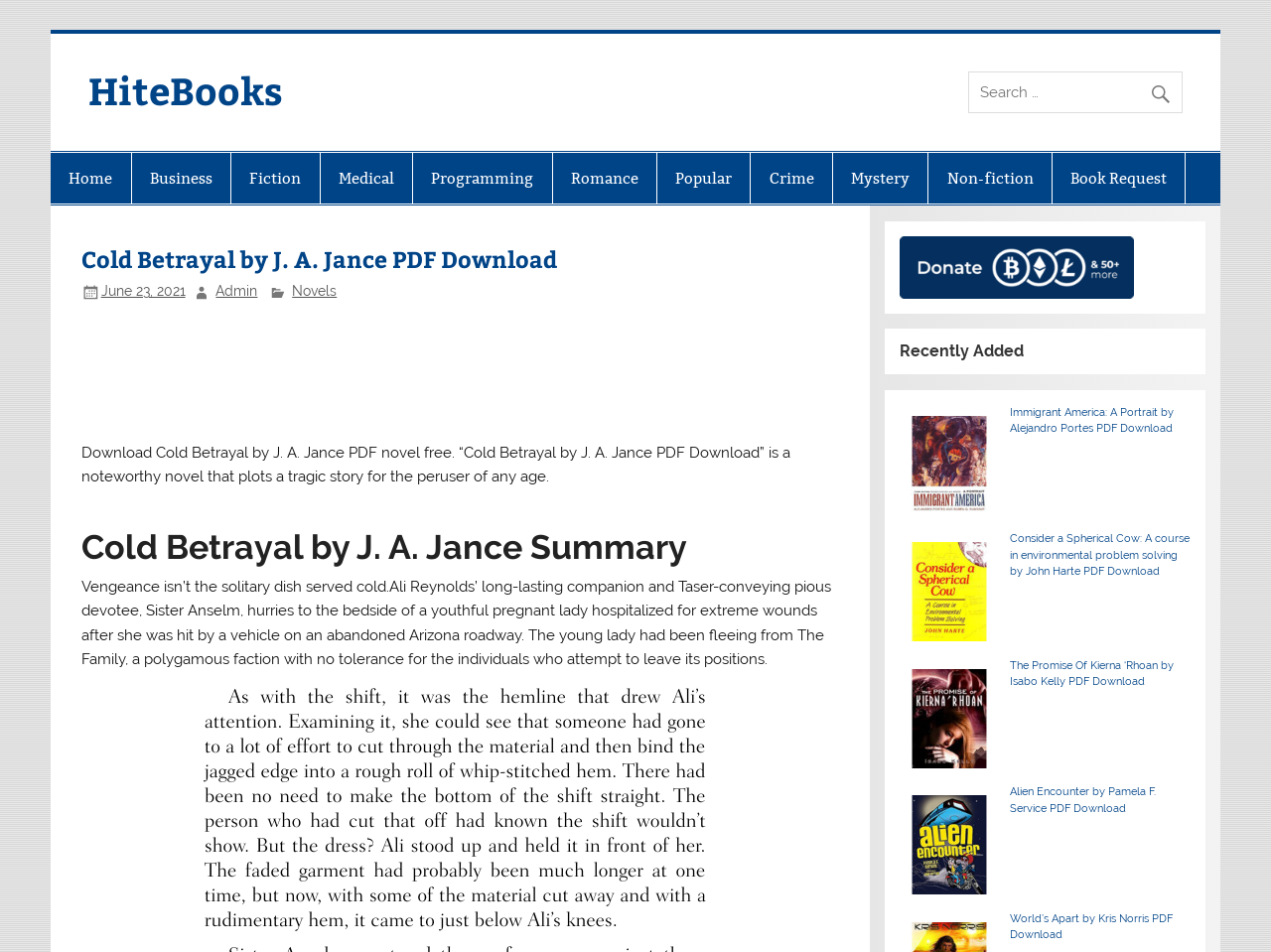What is the category of the novel?
Please answer the question with as much detail as possible using the screenshot.

The webpage has a list of categories, including 'Crime', and the novel 'Cold Betrayal by J. A. Jance' is likely to be classified under this category based on its description.